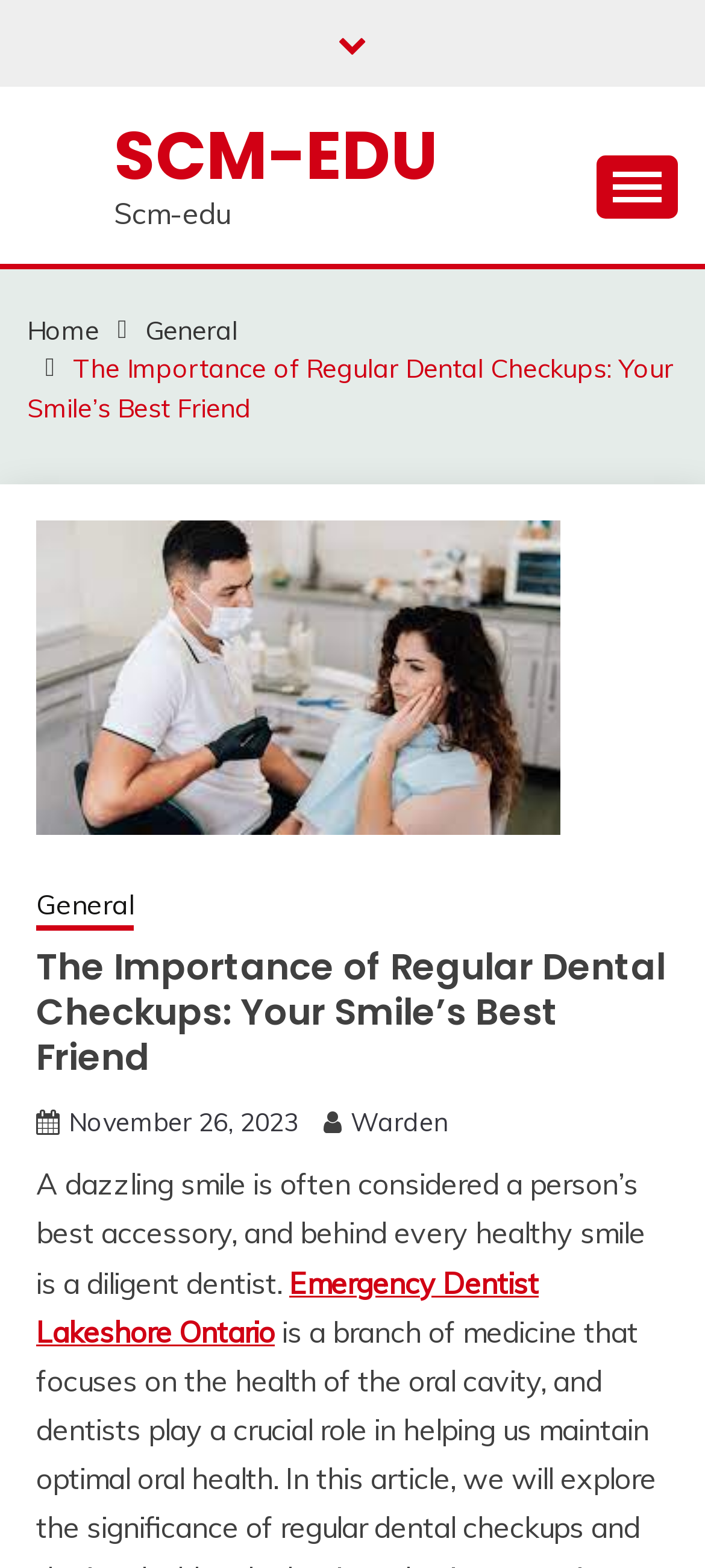Given the following UI element description: "parent_node: SCM-EDU", find the bounding box coordinates in the webpage screenshot.

[0.846, 0.099, 0.962, 0.139]